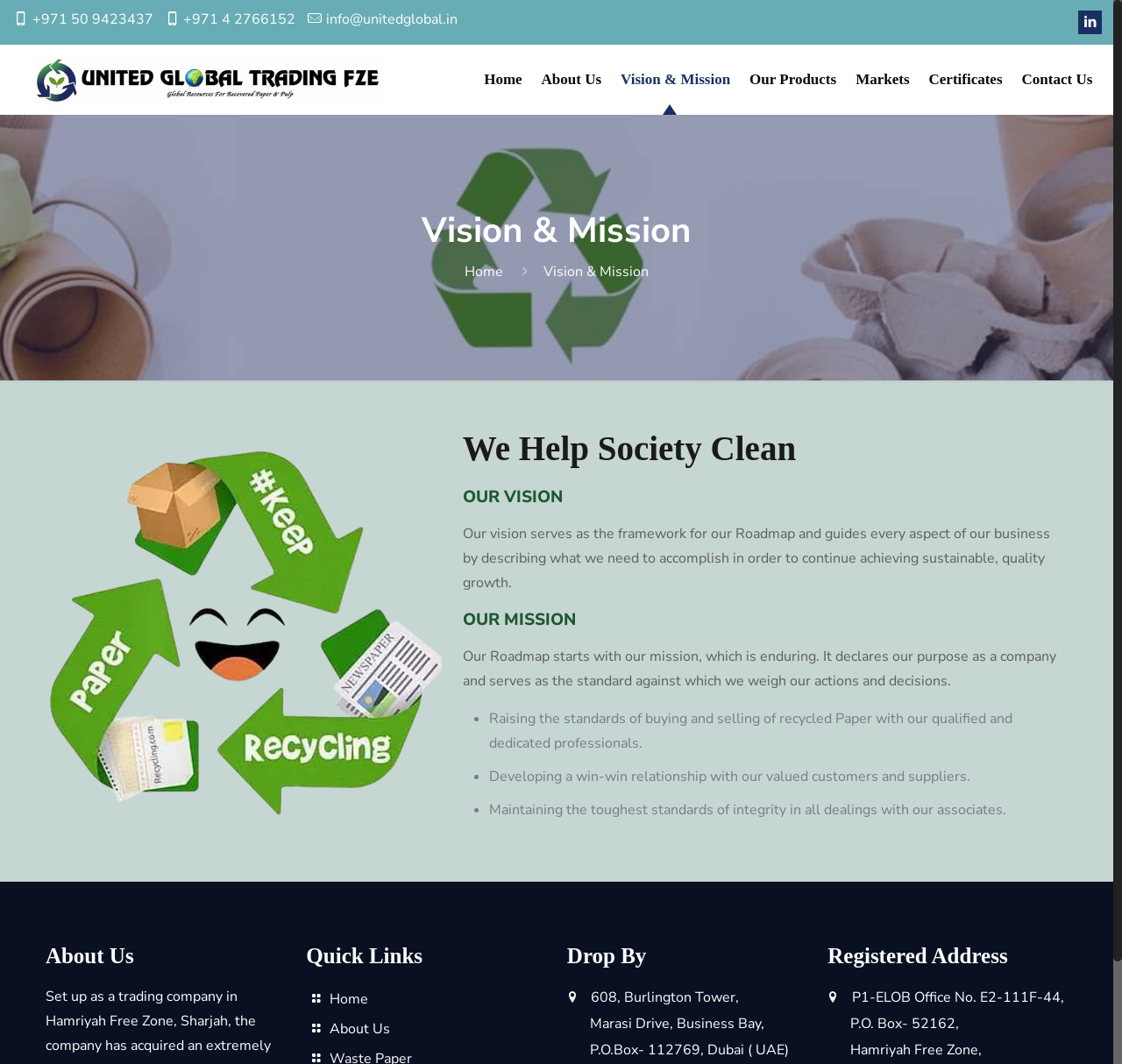What is the company's product?
Based on the visual information, provide a detailed and comprehensive answer.

Although not explicitly stated, the company's product can be inferred to be recycled paper based on the description of its business and the mention of buying and selling recycled paper on the webpage.